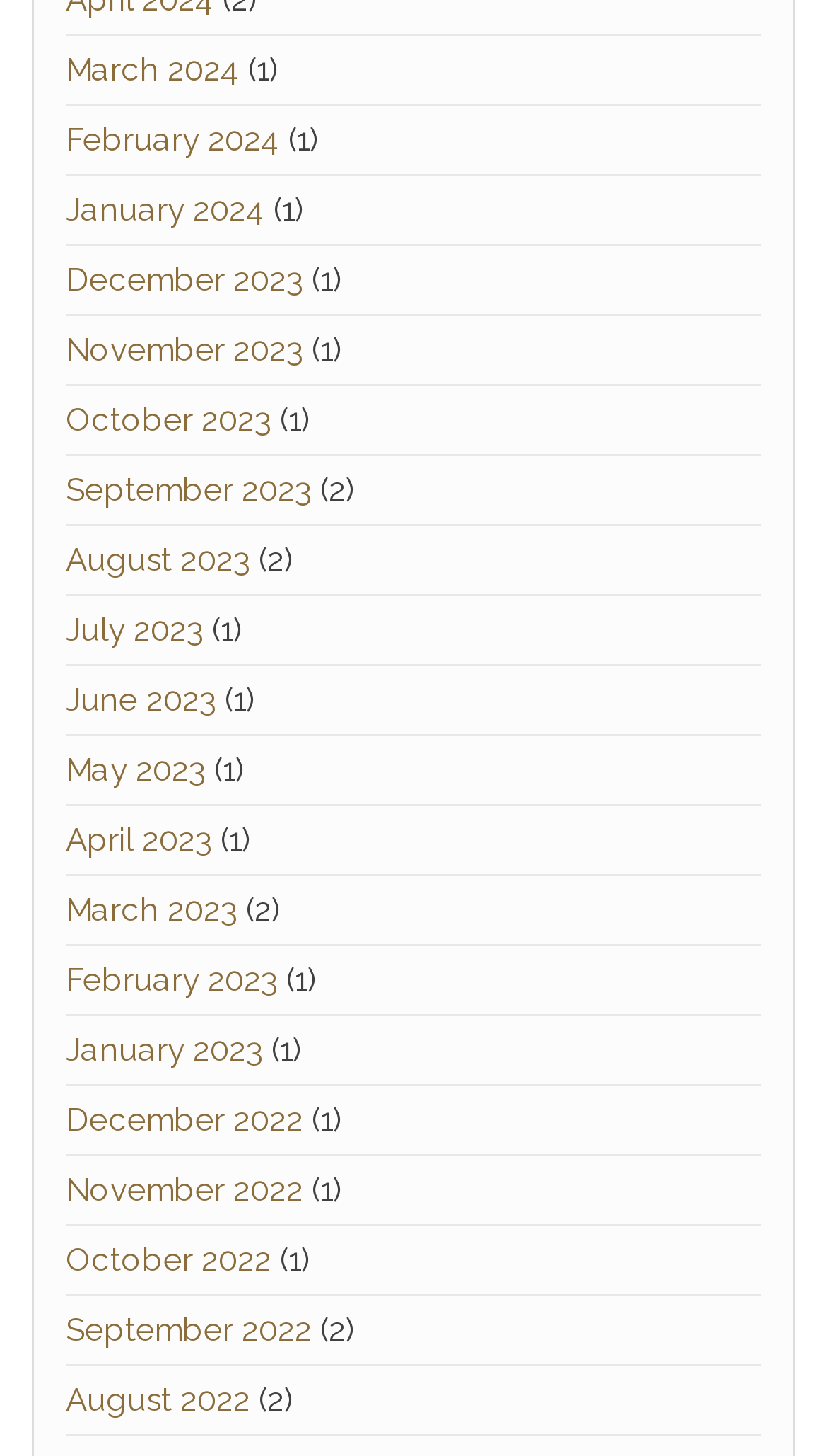Determine the bounding box coordinates of the region that needs to be clicked to achieve the task: "View March 2024".

[0.079, 0.035, 0.29, 0.062]